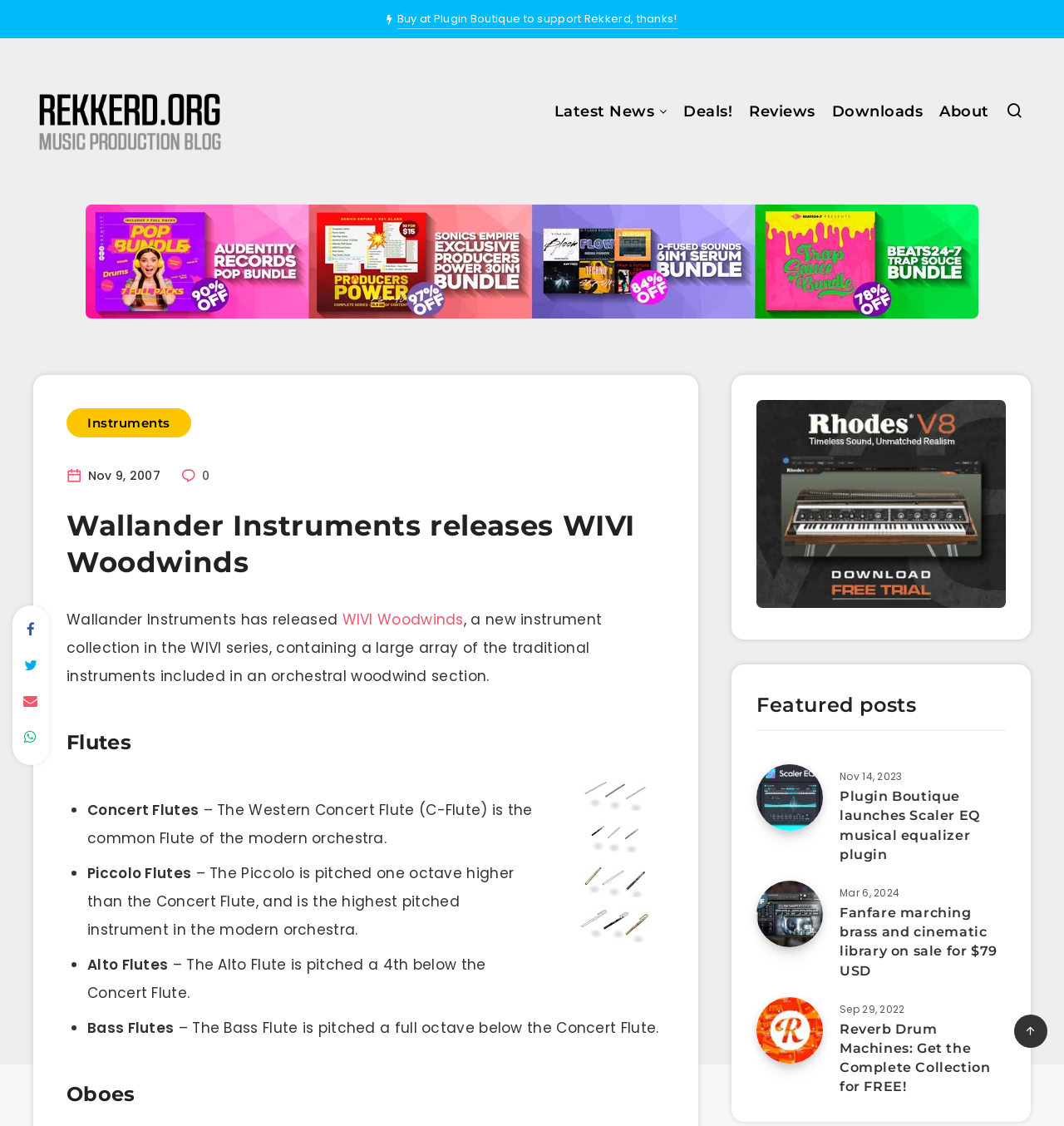Can you find the bounding box coordinates of the area I should click to execute the following instruction: "Enter your name in the 'Name' field"?

None